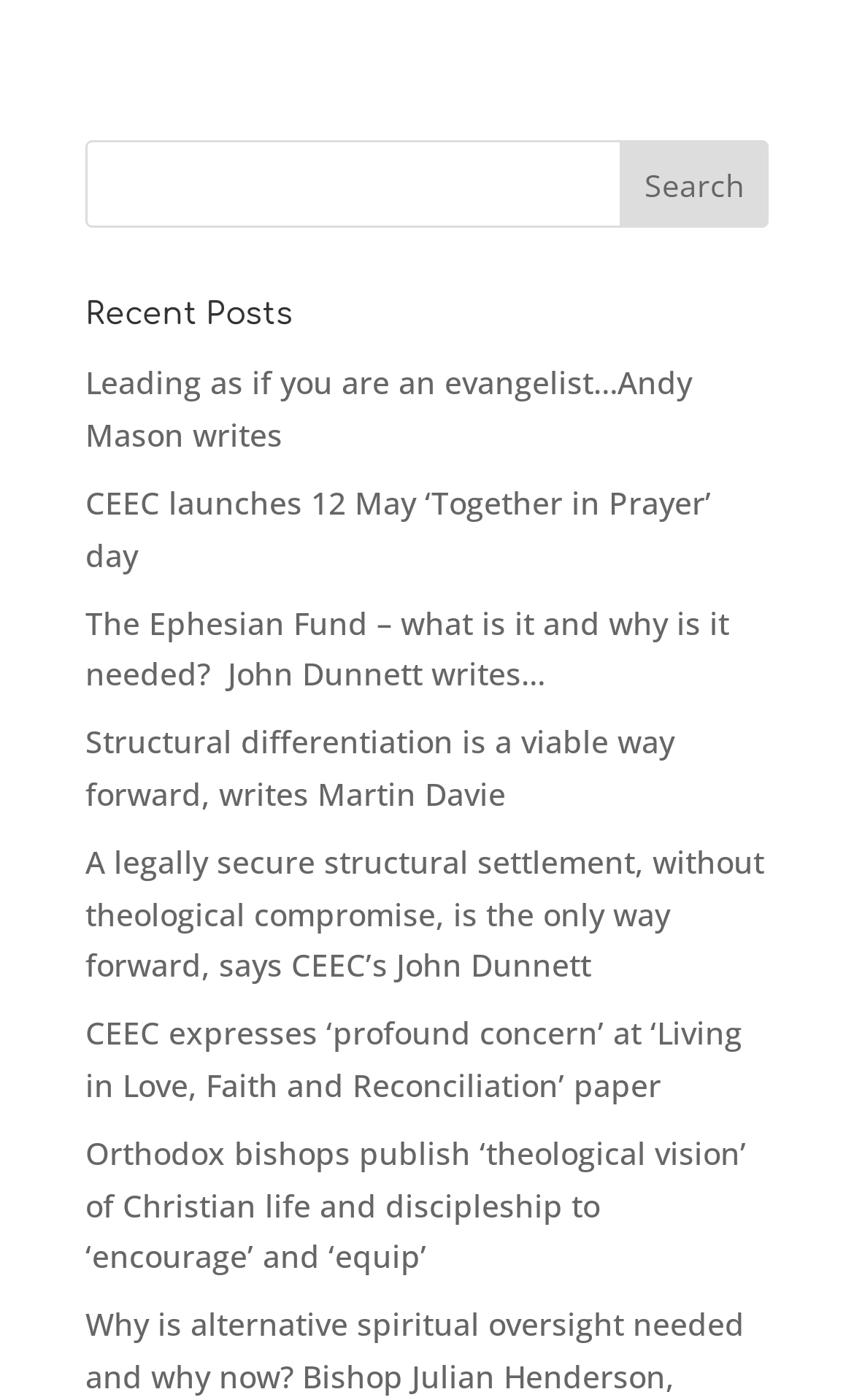Extract the bounding box coordinates for the described element: "name="s"". The coordinates should be represented as four float numbers between 0 and 1: [left, top, right, bottom].

[0.1, 0.1, 0.9, 0.162]